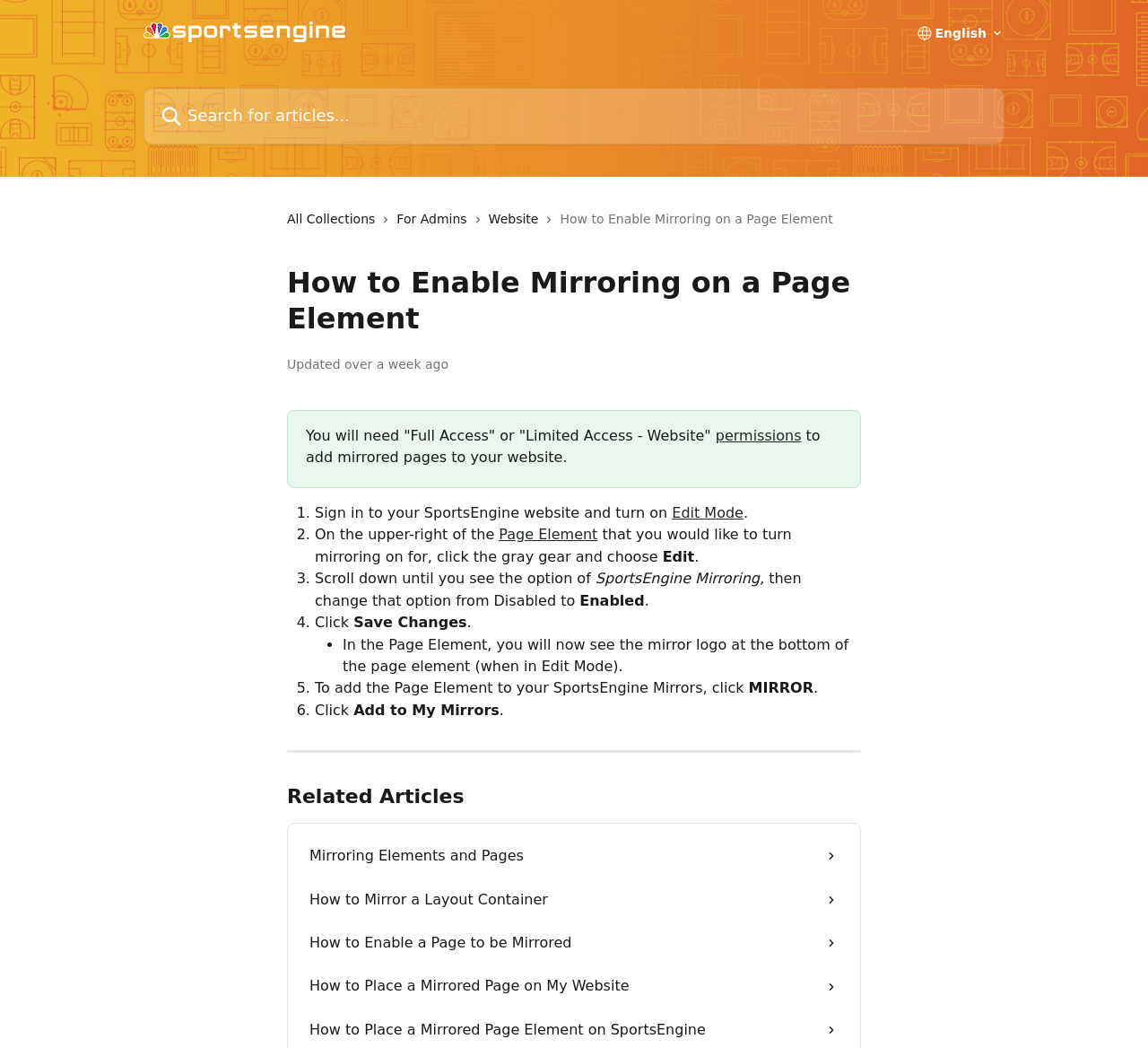Pinpoint the bounding box coordinates of the clickable area needed to execute the instruction: "View related article Mirroring Elements and Pages". The coordinates should be specified as four float numbers between 0 and 1, i.e., [left, top, right, bottom].

[0.26, 0.796, 0.74, 0.838]